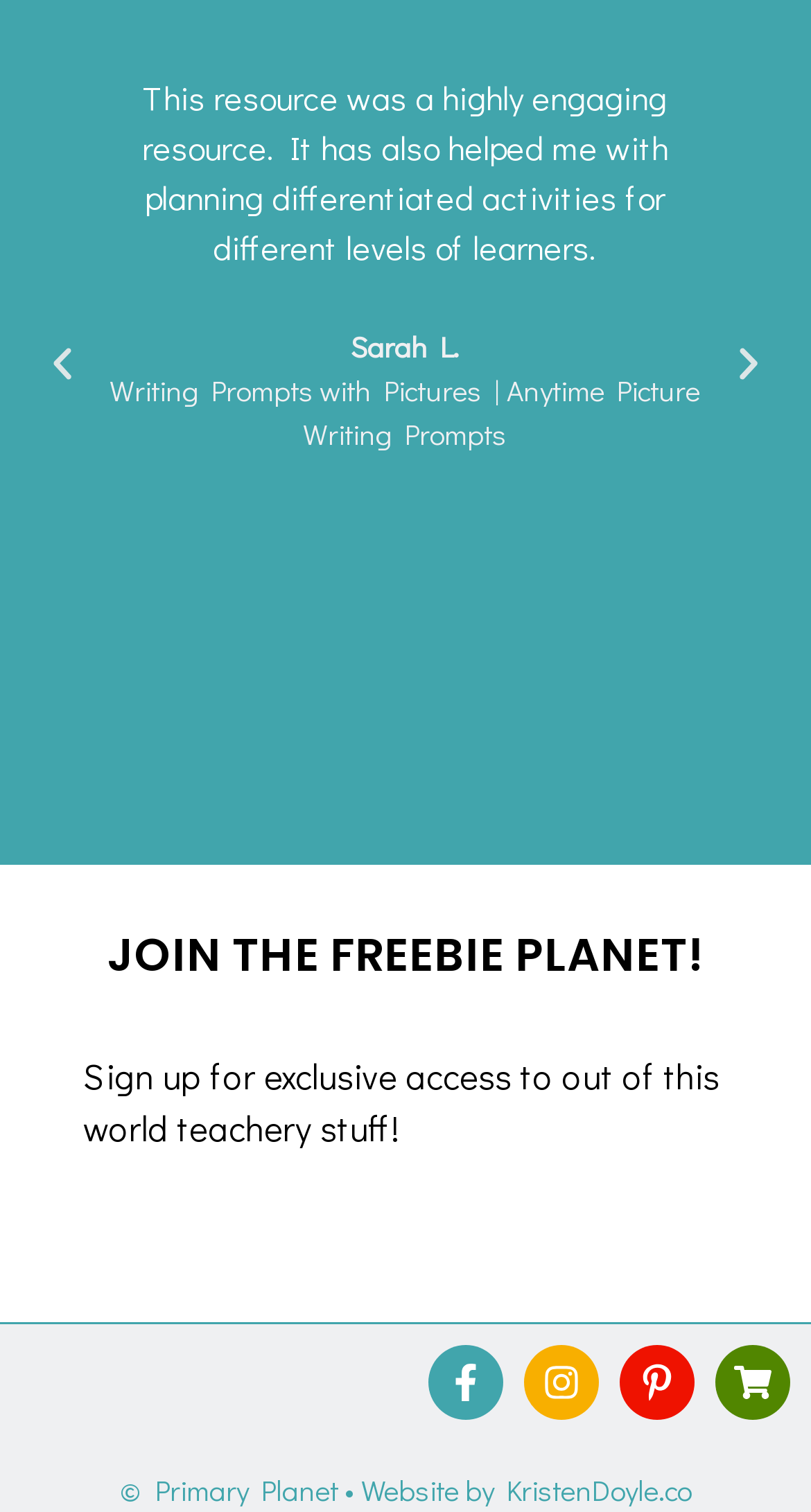Please identify the bounding box coordinates of the element that needs to be clicked to perform the following instruction: "Follow Primary Planet on Facebook".

[0.528, 0.889, 0.621, 0.938]